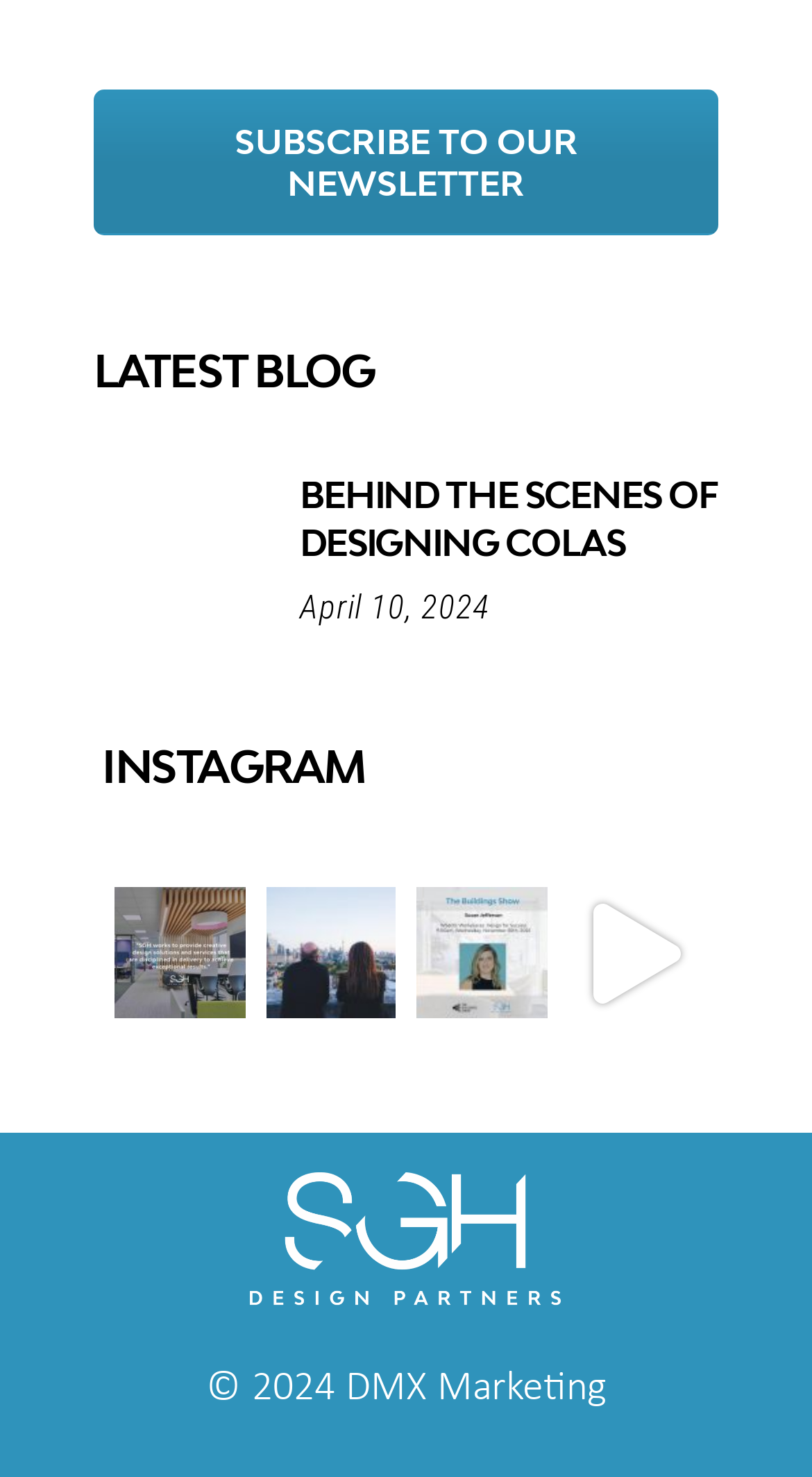What is the latest blog post about?
Please provide a comprehensive answer based on the visual information in the image.

I found the latest blog post by looking at the heading 'LATEST BLOG' and the link 'office interior vancouver' right below it, which suggests that the latest blog post is about office interior design in Vancouver.